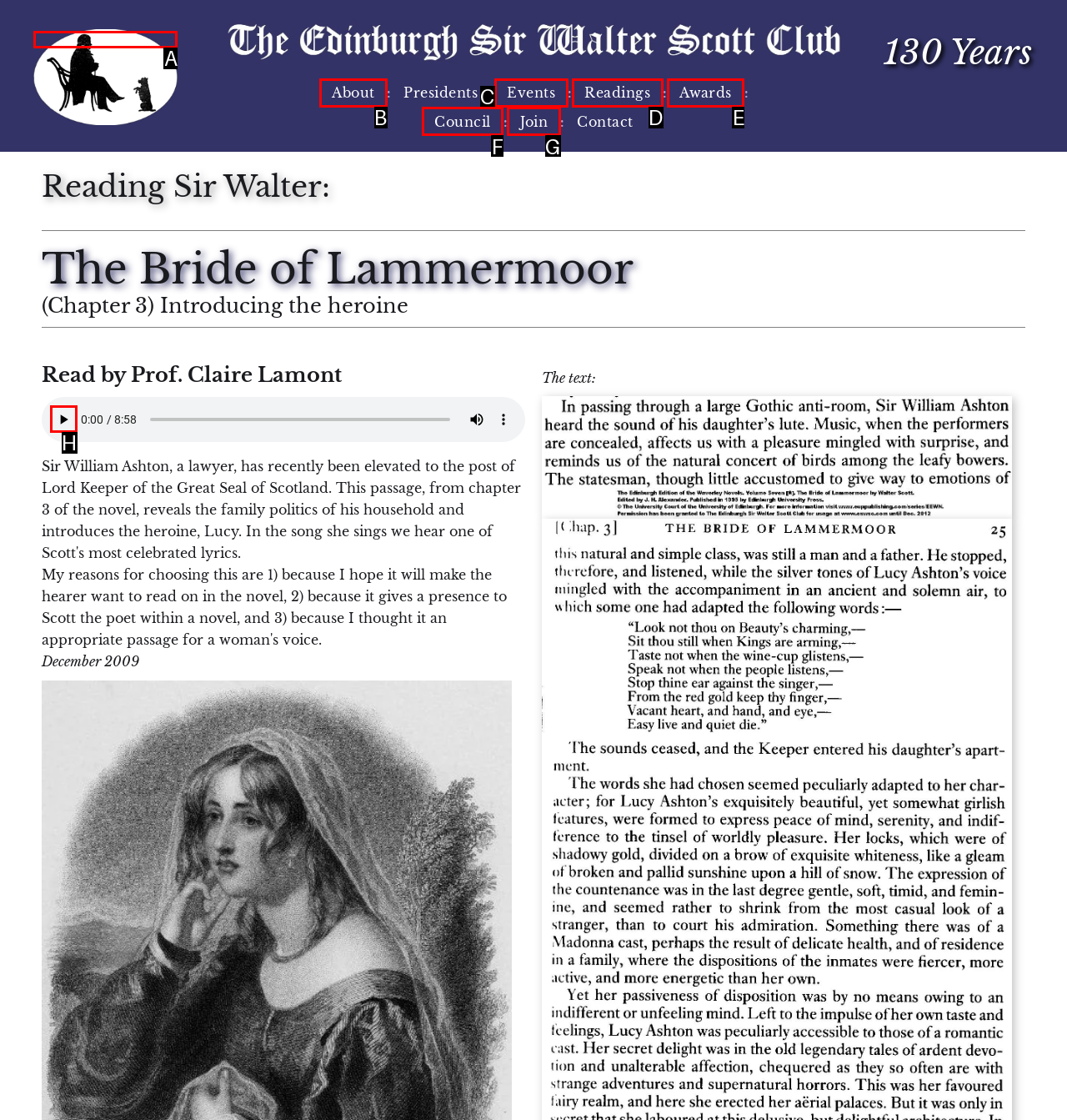Identify which lettered option completes the task: Play the audio. Provide the letter of the correct choice.

H